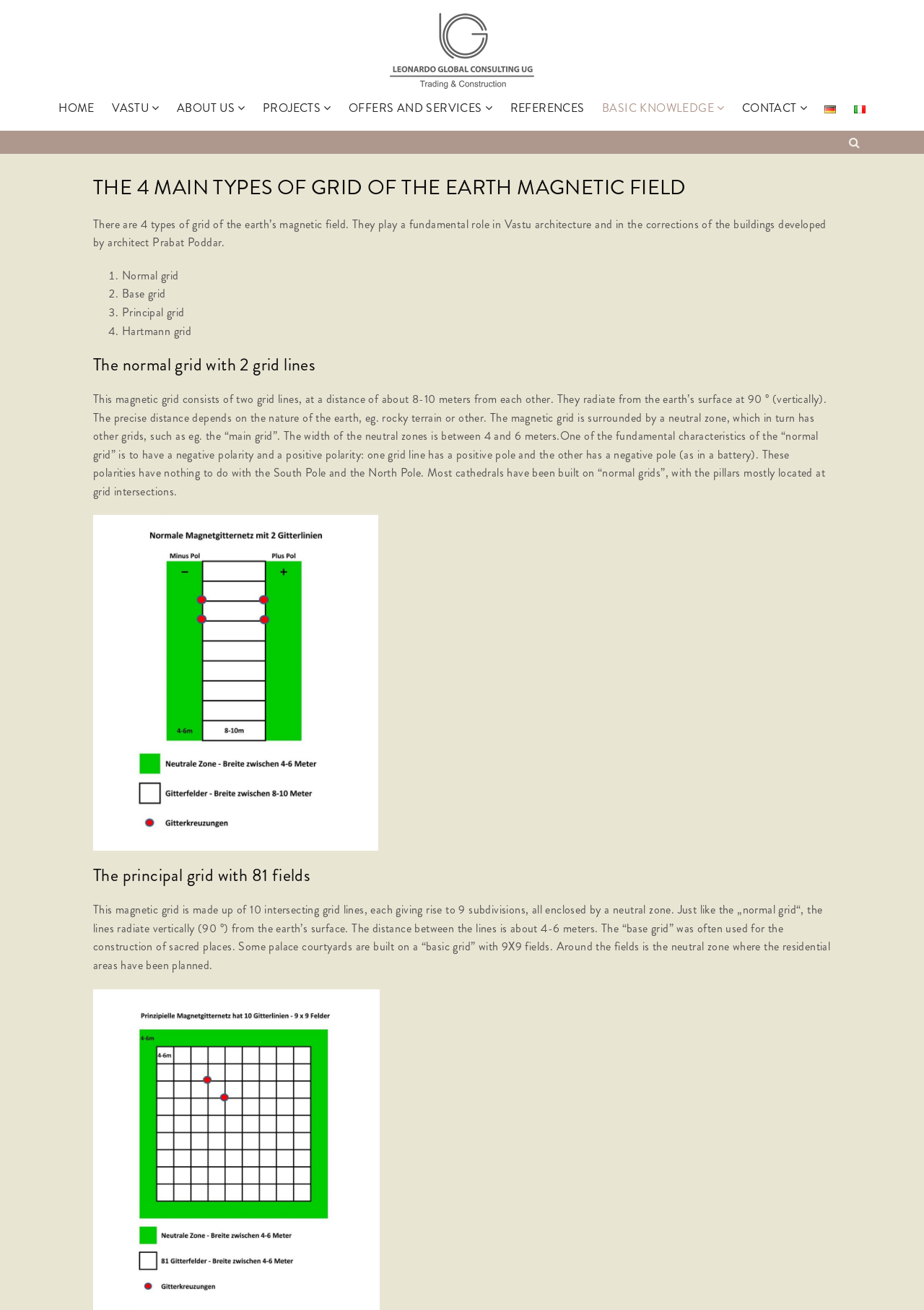Find the bounding box coordinates of the element to click in order to complete this instruction: "Click ABOUT US". The bounding box coordinates must be four float numbers between 0 and 1, denoted as [left, top, right, bottom].

[0.191, 0.076, 0.254, 0.089]